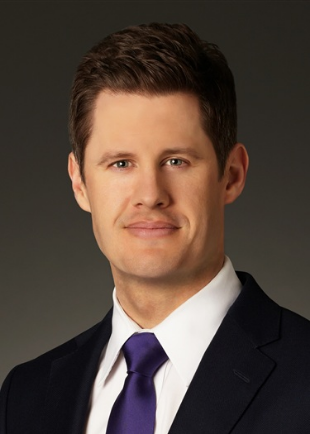What is the focus of Sean Damm's work?
Based on the image, respond with a single word or phrase.

Financing transactions, acquisition financing, and debt restructurings